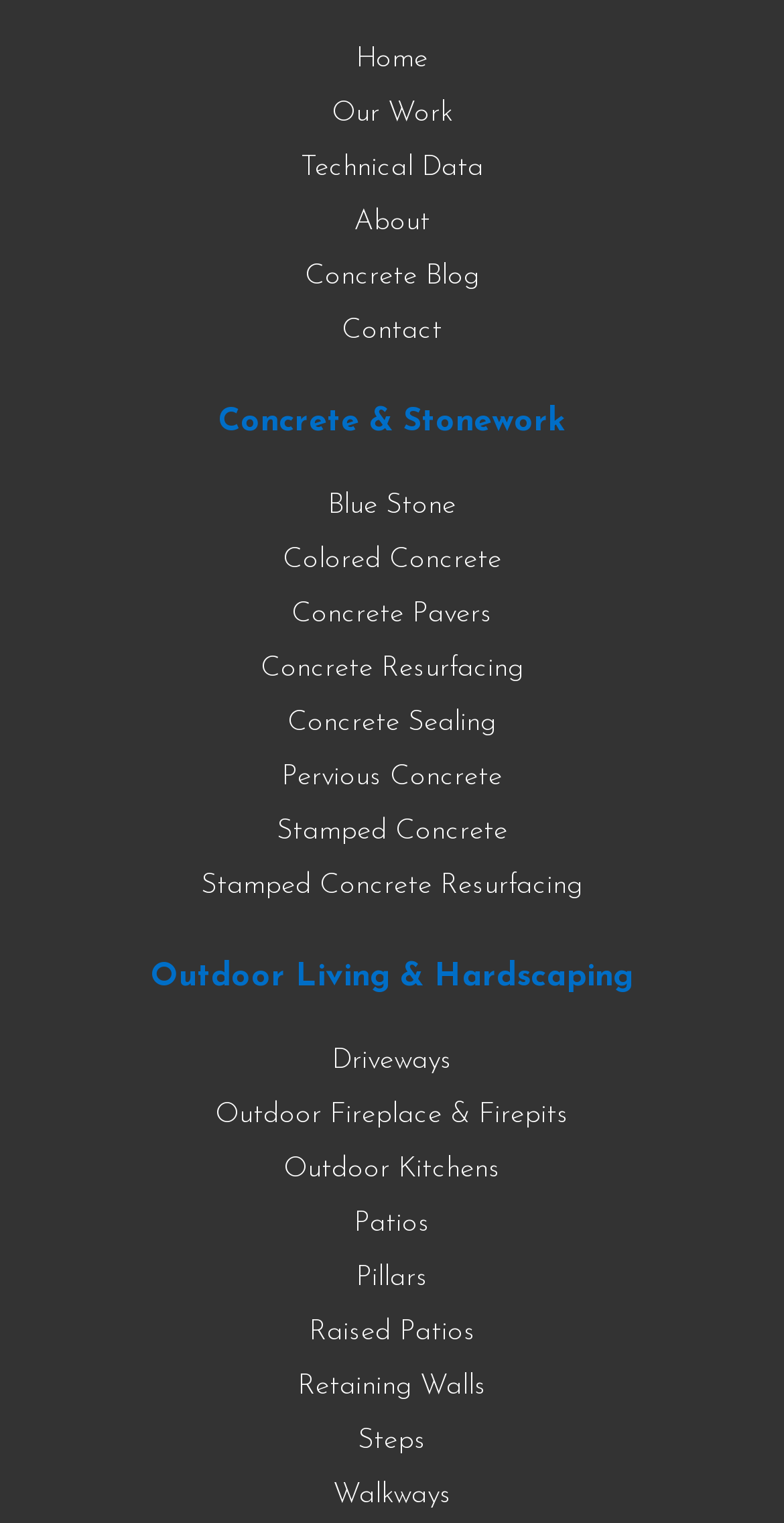Please find and report the bounding box coordinates of the element to click in order to perform the following action: "go to home page". The coordinates should be expressed as four float numbers between 0 and 1, in the format [left, top, right, bottom].

[0.454, 0.029, 0.546, 0.049]